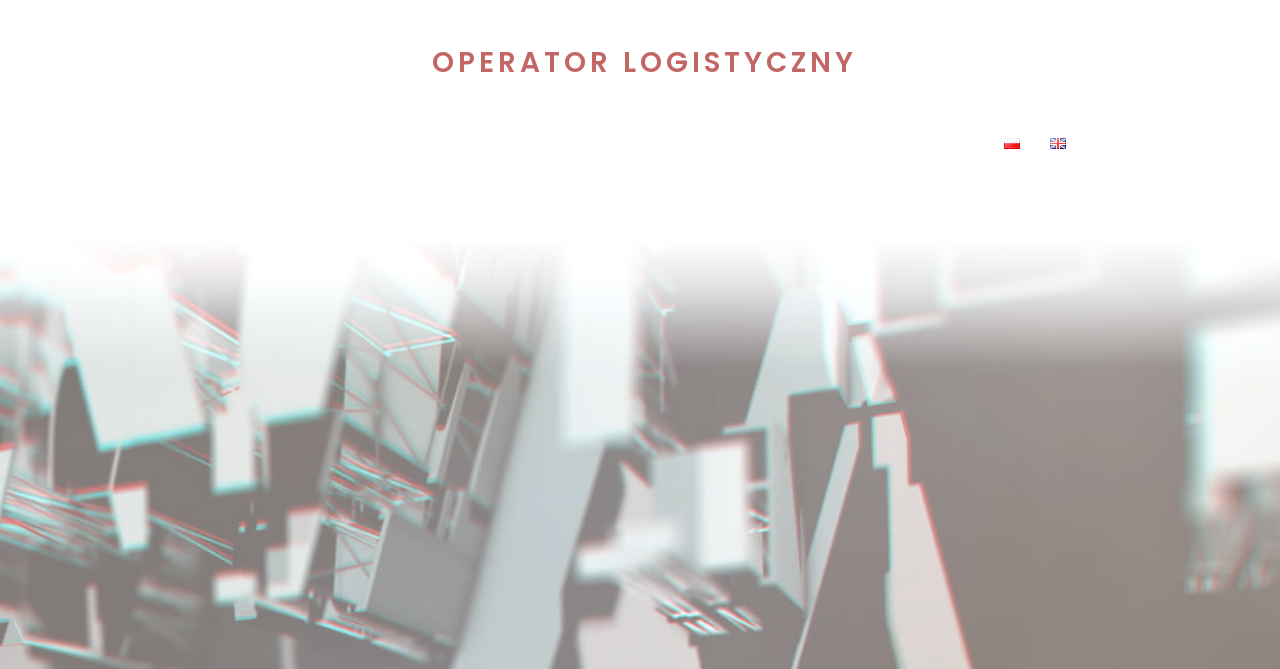How many main menu items are there?
Please ensure your answer to the question is detailed and covers all necessary aspects.

The main menu items are located at the top of the webpage. There are five main menu items, which are 'Offer', 'About Wilshire Holding', 'Licenses and certificates', 'Location', and 'Contact info'.